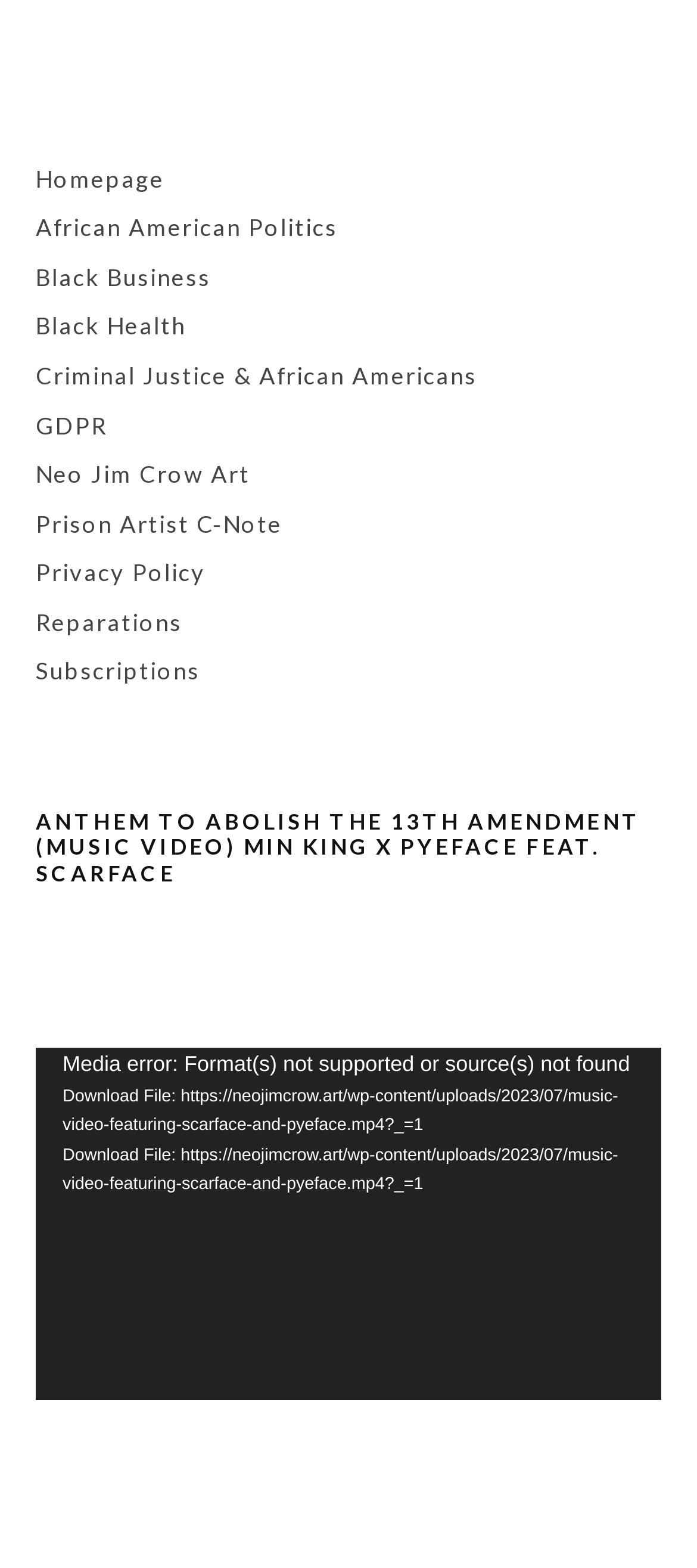What is the error message displayed in the video player?
Please use the image to provide an in-depth answer to the question.

The error message can be found in the StaticText element with the text 'Media error: Format(s) not supported or source(s) not found' inside the video player application.